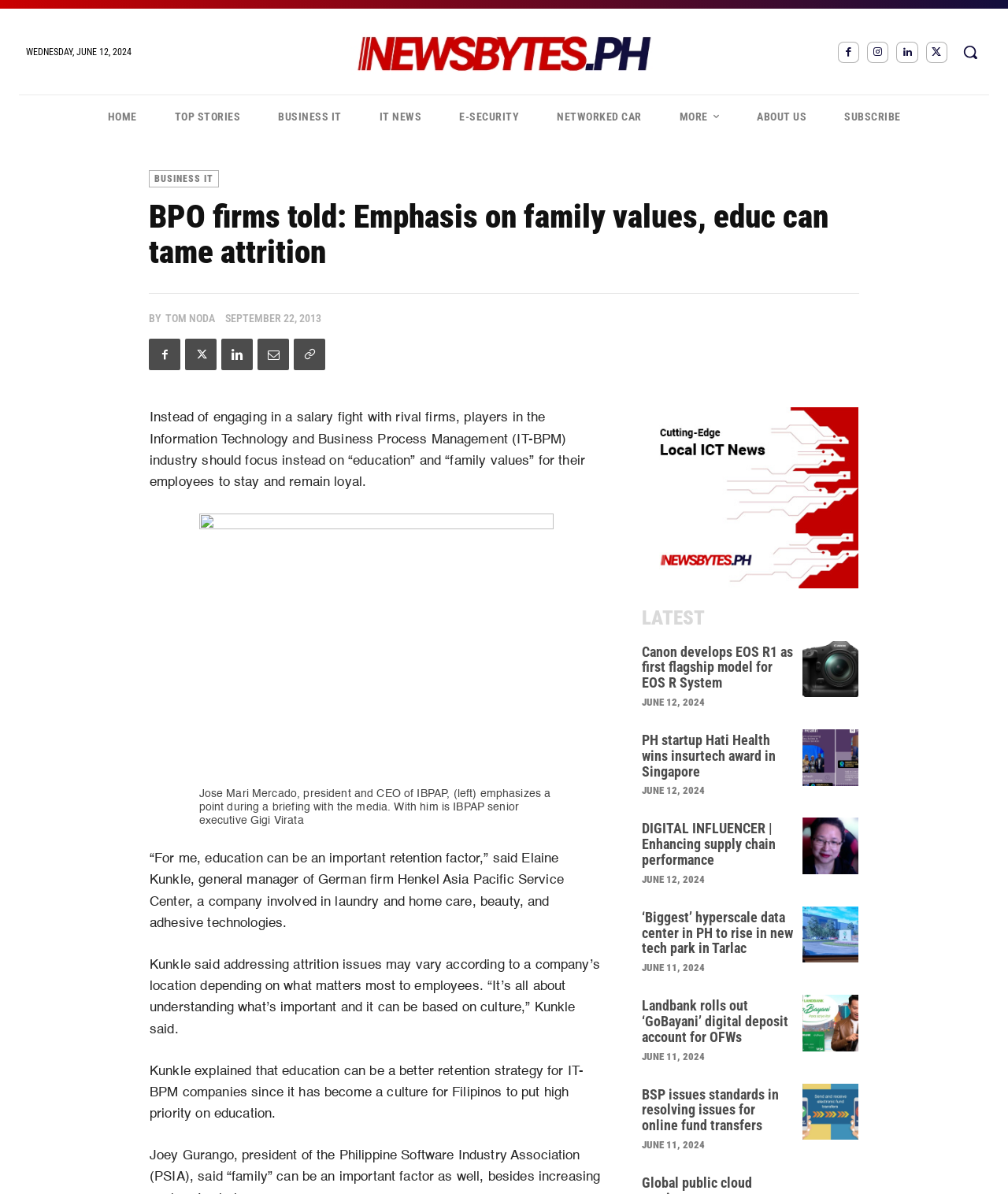What is the topic of the article?
Please provide a detailed answer to the question.

I found the topic of the article by reading the text, where it says 'Instead of engaging in a salary fight with rival firms, players in the Information Technology and Business Process Management (IT-BPM) industry...'.